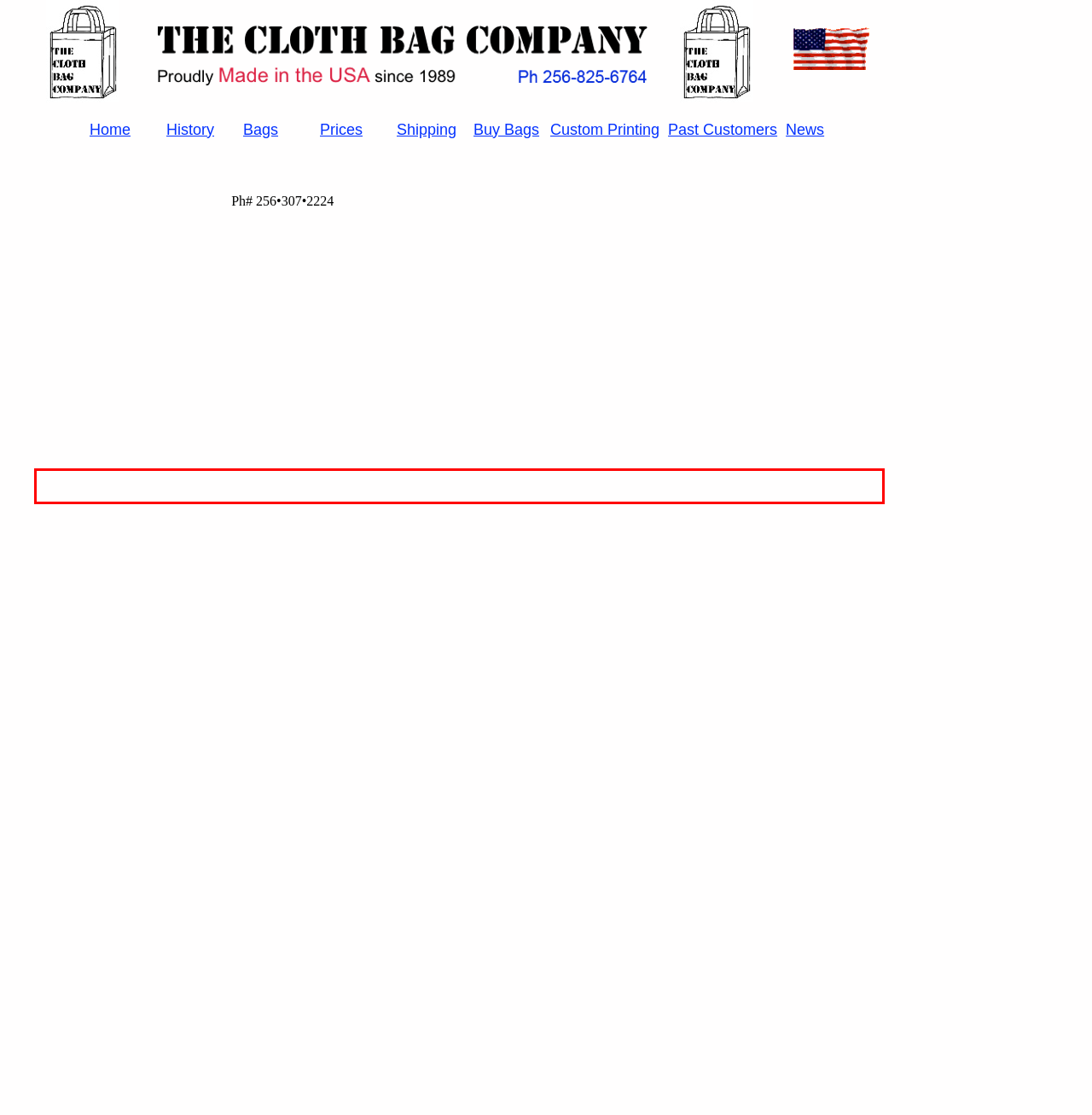Analyze the webpage screenshot and use OCR to recognize the text content in the red bounding box.

About Shoppers A lot of shoppers tell us they first tried string bags but have switched to cloth bags. While they liked the compactness of string bags, most shoppers find canvas bags much stronger, easier to pack and to carry. Originally purchased to carry home groceries, many people routinely carry their bags everywhere, from the hardware store to the video store to the library.